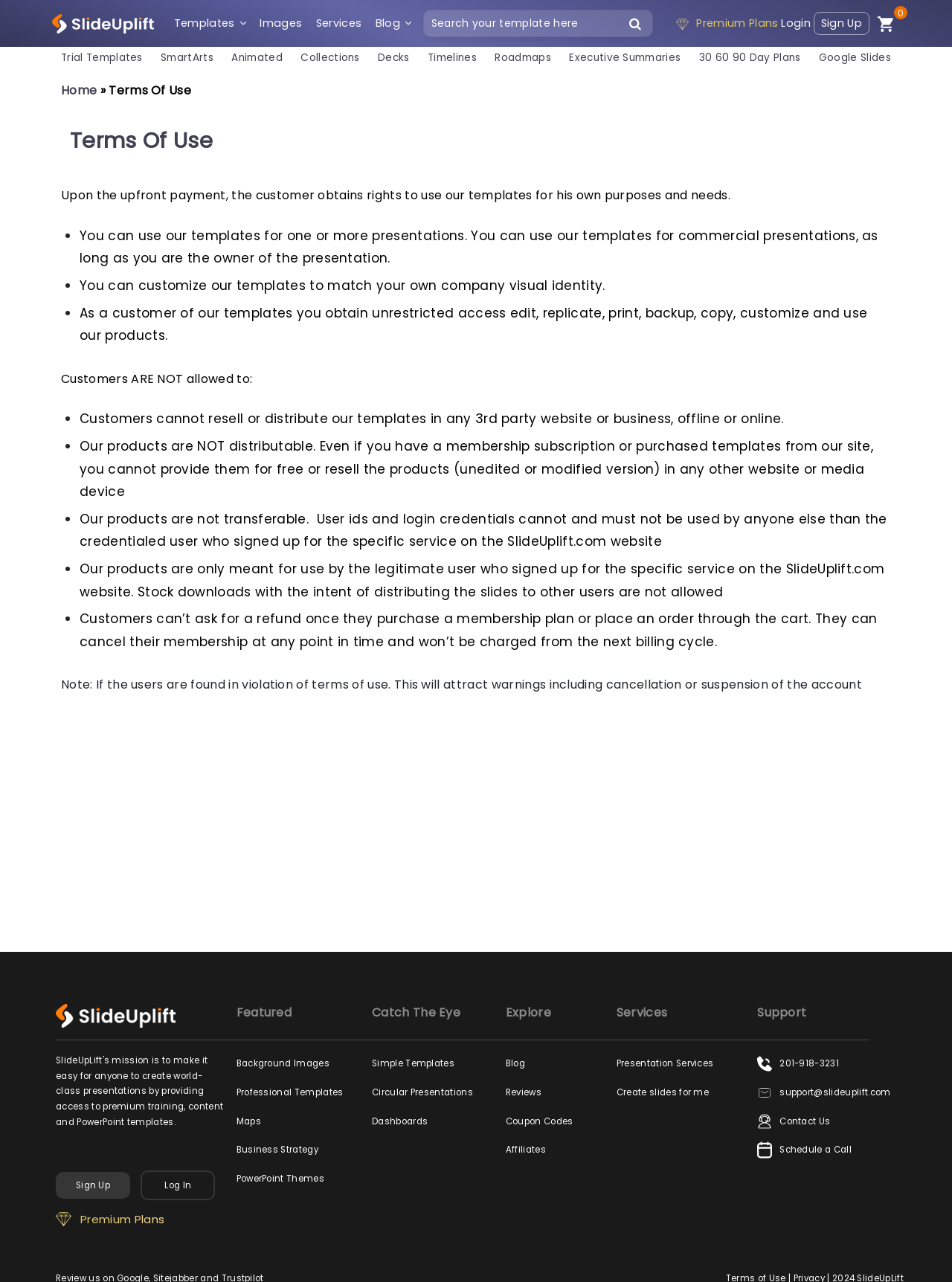Extract the main heading text from the webpage.

Terms Of Use